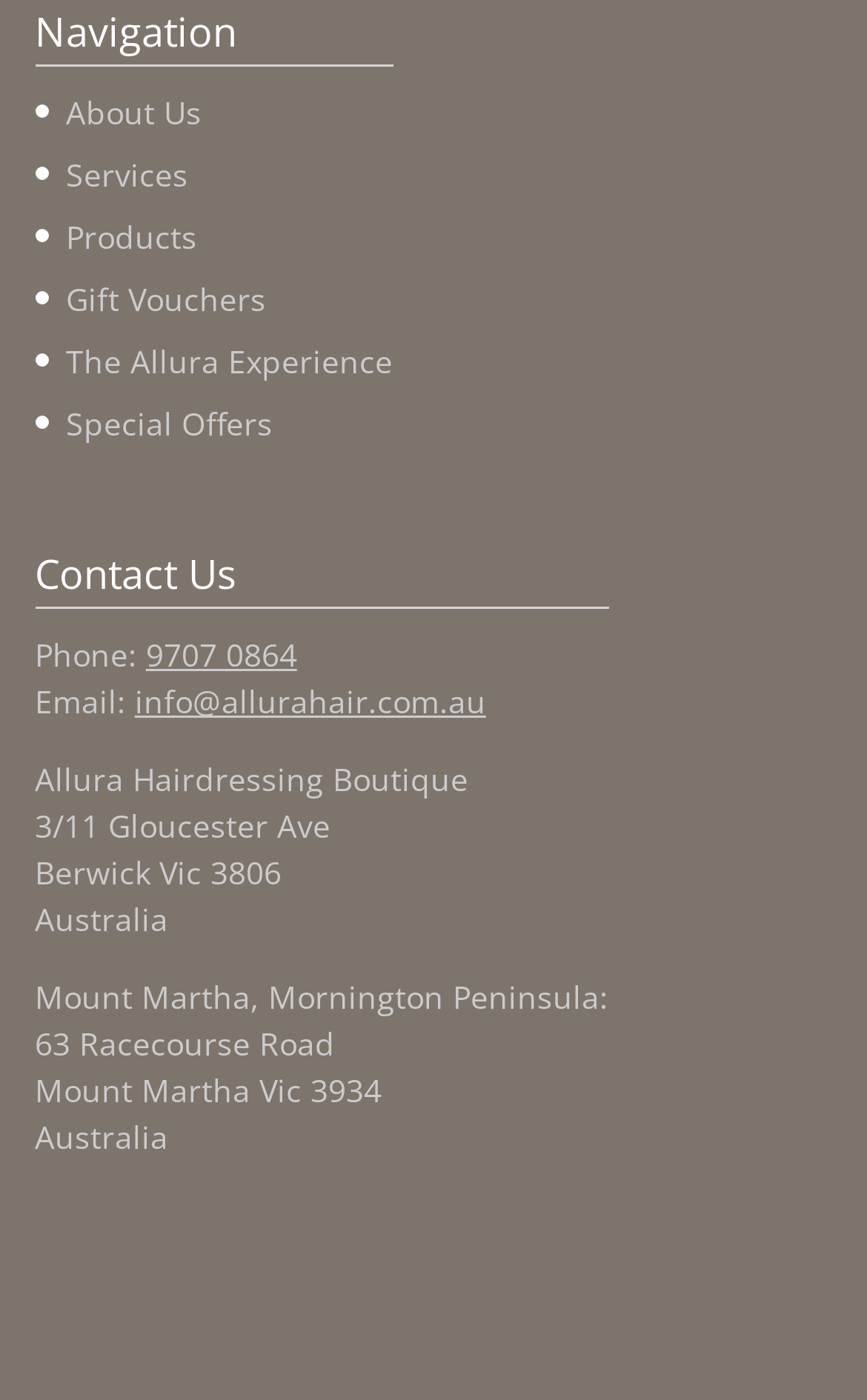What is the email address of Allura Hairdressing Boutique?
Using the details shown in the screenshot, provide a comprehensive answer to the question.

I found the email address by looking at the 'Contact Us' section, where it says 'Email:' followed by a link with the email address 'info@allurahair.com.au'.